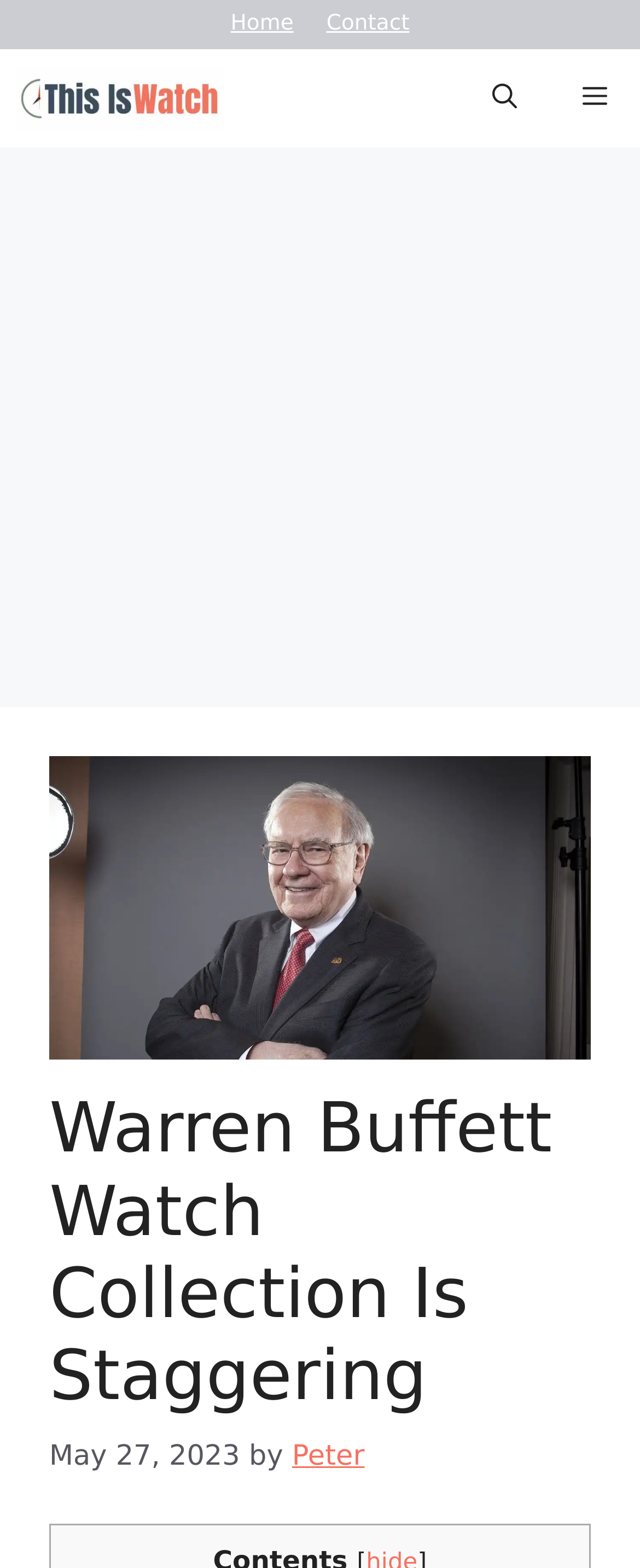How many links are in the top navigation bar?
Please utilize the information in the image to give a detailed response to the question.

I counted the number of link elements at the top of the webpage, which are 'Home', 'Contact', and 'This Is Watch', to determine that there are 3 links in the top navigation bar.